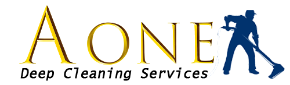Please answer the following question using a single word or phrase: 
What is the person in the logo doing?

Cleaning